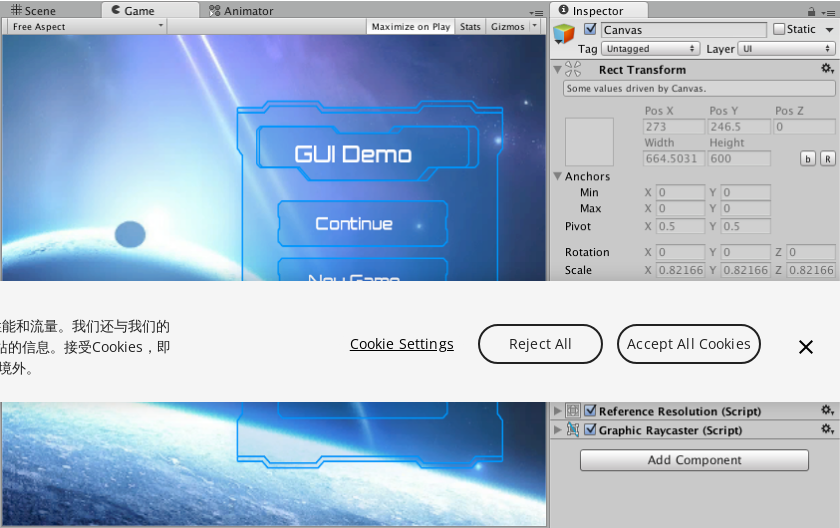Explain the image in a detailed and thorough manner.

The image captures a graphical user interface (GUI) demo displayed within the Unity environment. The screen features a vibrant cosmic background, possibly depicting a galaxy with a distant planet and streaks of light. In the foreground, a sleek GUI panel is prominently presented, labeled "GUI Demo," with interactive options including "Continue" and "New Game" depicted in a modern, blue-themed design. 

Additionally, a cookie consent banner is visible, offering buttons for "Cookie Settings," "Reject All," and "Accept All Cookies," highlighting user privacy considerations prominently in the interface. The canvas is designed in screen space overlay mode, ensuring it renders above the background scene, adapting seamlessly to screen changes while enhancing user interaction and experience.